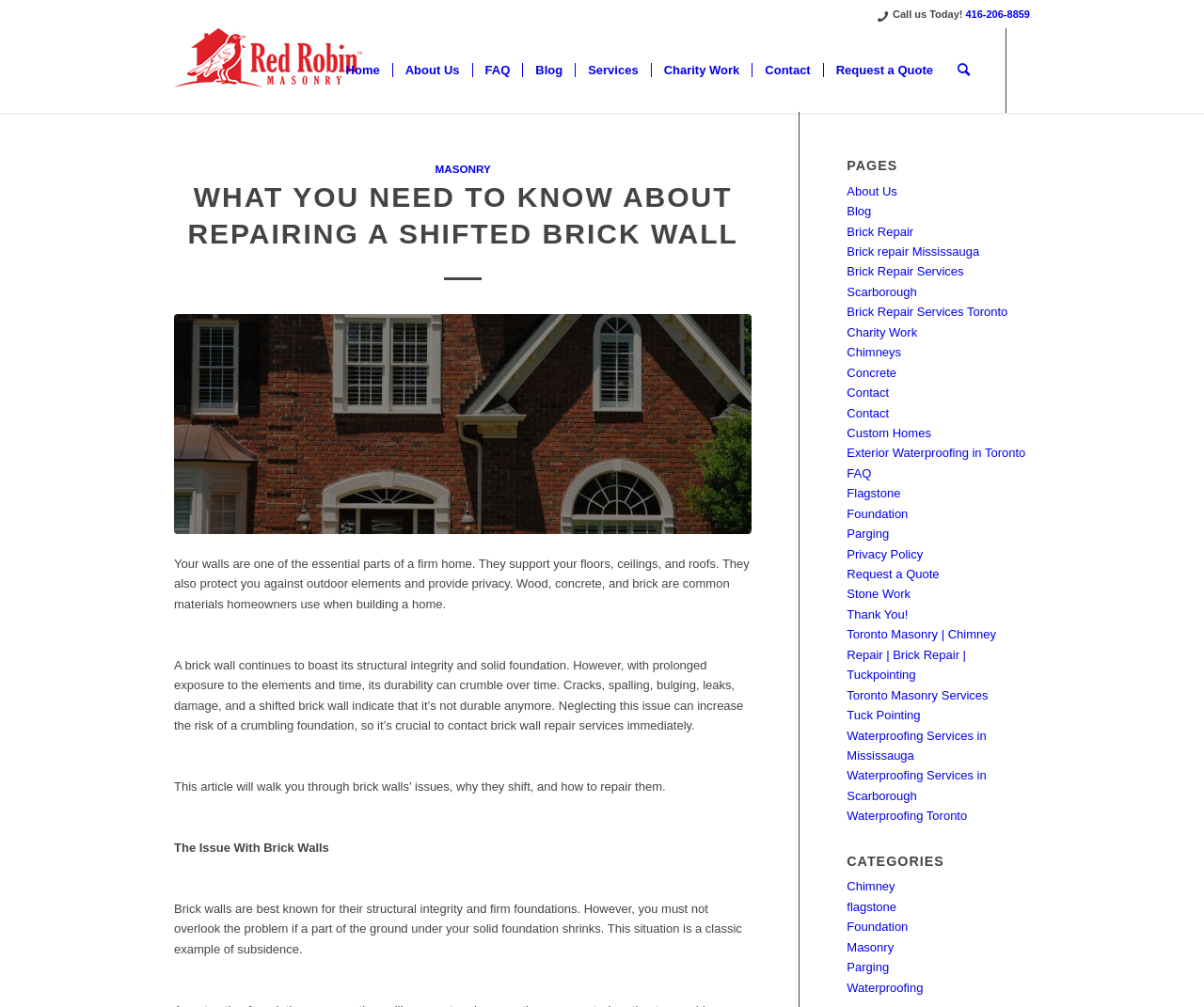Provide the bounding box coordinates of the HTML element this sentence describes: "Inflatable Standup Paddleboard Inventory". The bounding box coordinates consist of four float numbers between 0 and 1, i.e., [left, top, right, bottom].

None